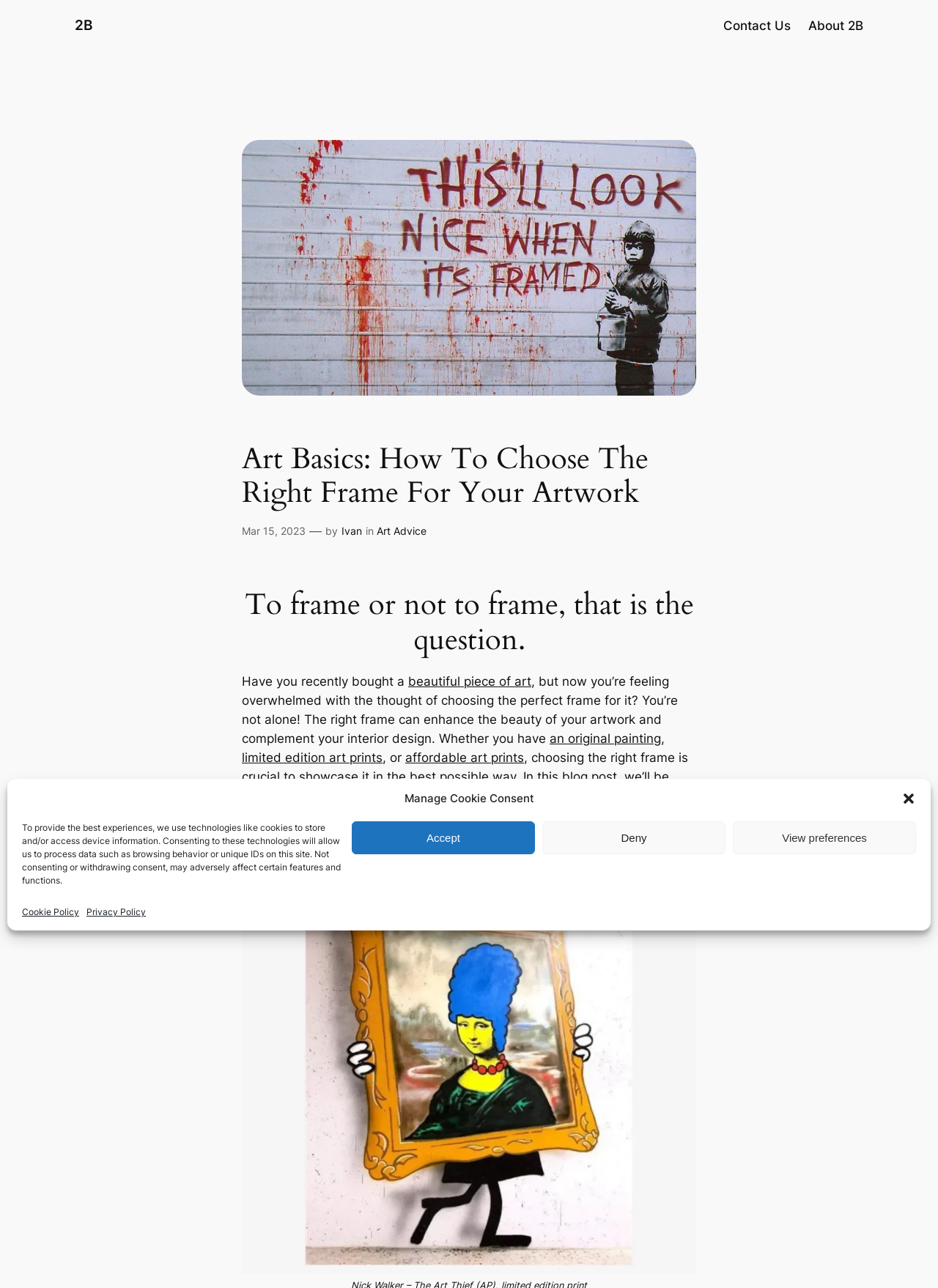Please answer the following question using a single word or phrase: 
What is the topic of the blog post?

Choosing the right frame for artwork